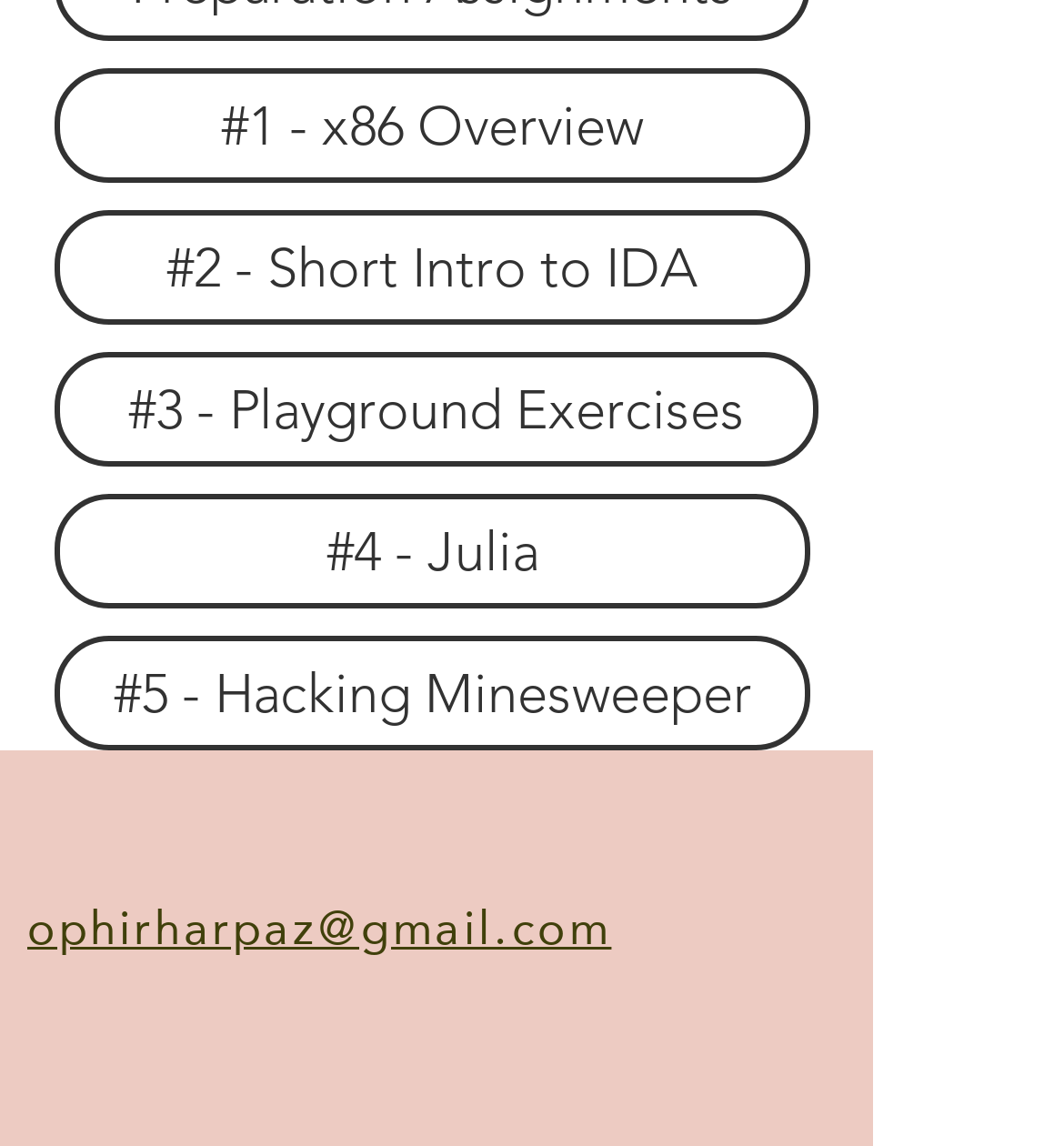How many links are in the main section?
Give a single word or phrase answer based on the content of the image.

5